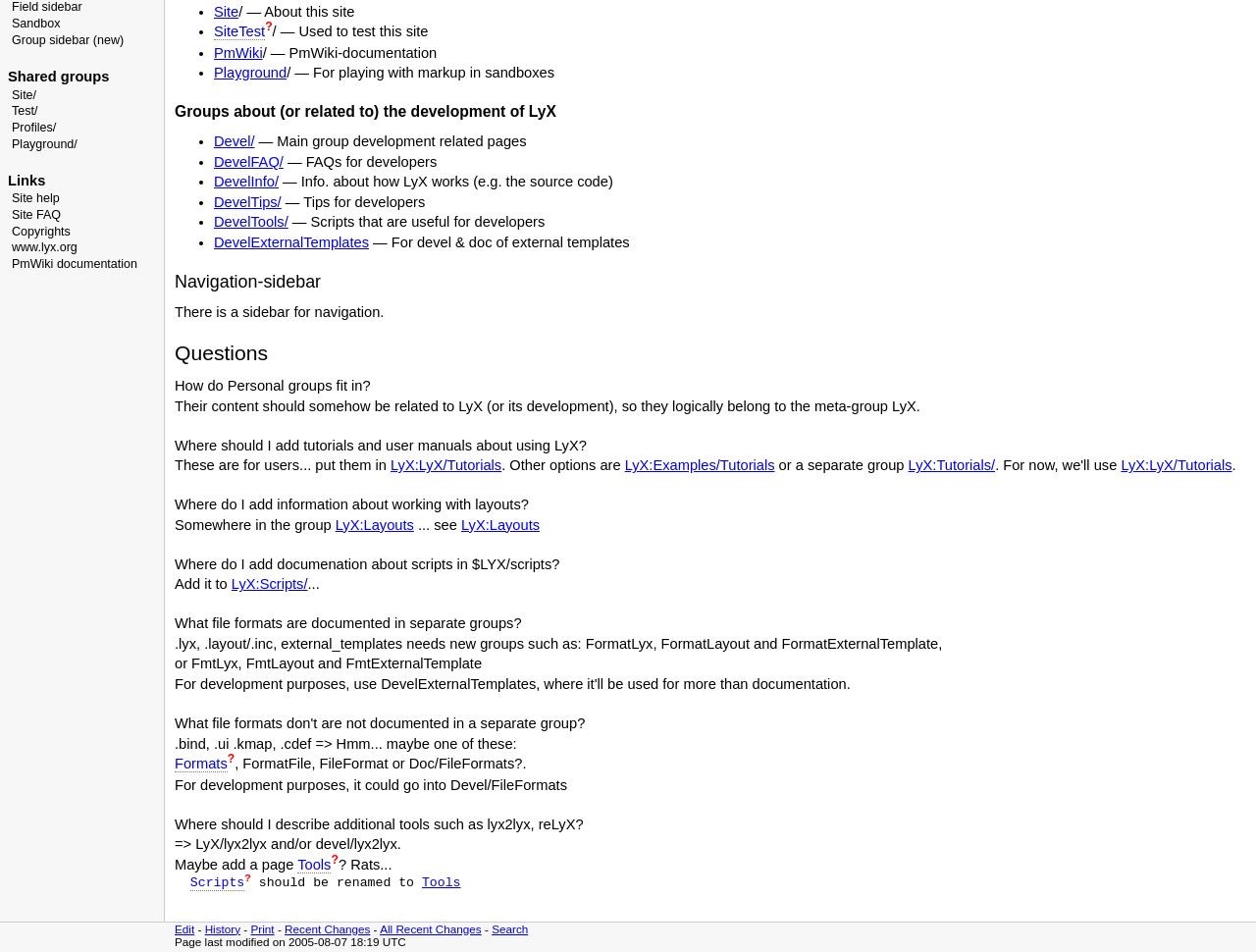Given the description "LyX:Layouts", determine the bounding box of the corresponding UI element.

[0.367, 0.543, 0.43, 0.56]